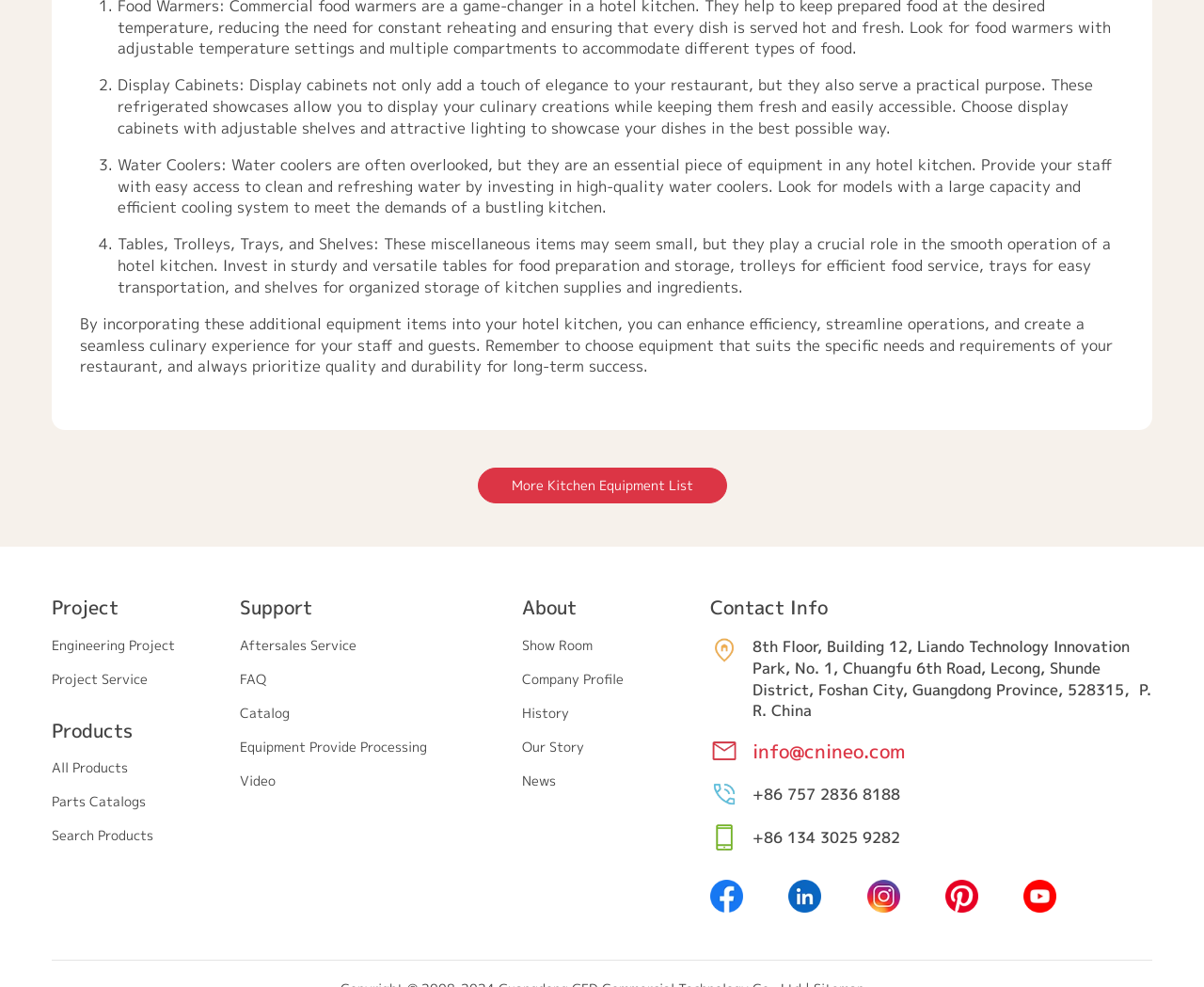Please locate the bounding box coordinates of the element that should be clicked to achieve the given instruction: "Follow on Facebook".

[0.59, 0.897, 0.617, 0.916]